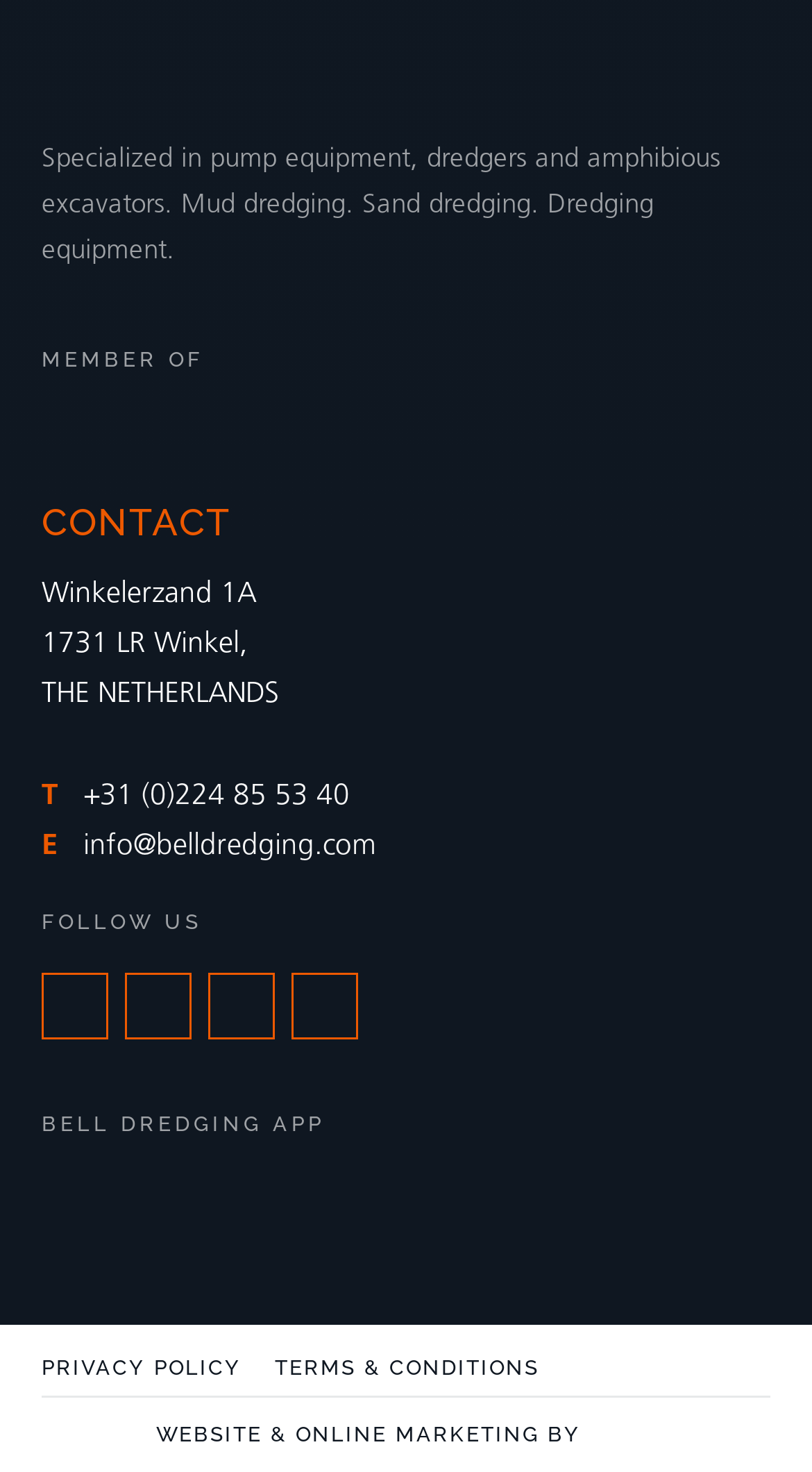Can you find the bounding box coordinates for the element to click on to achieve the instruction: "Send an email to the company"?

[0.051, 0.558, 0.464, 0.592]